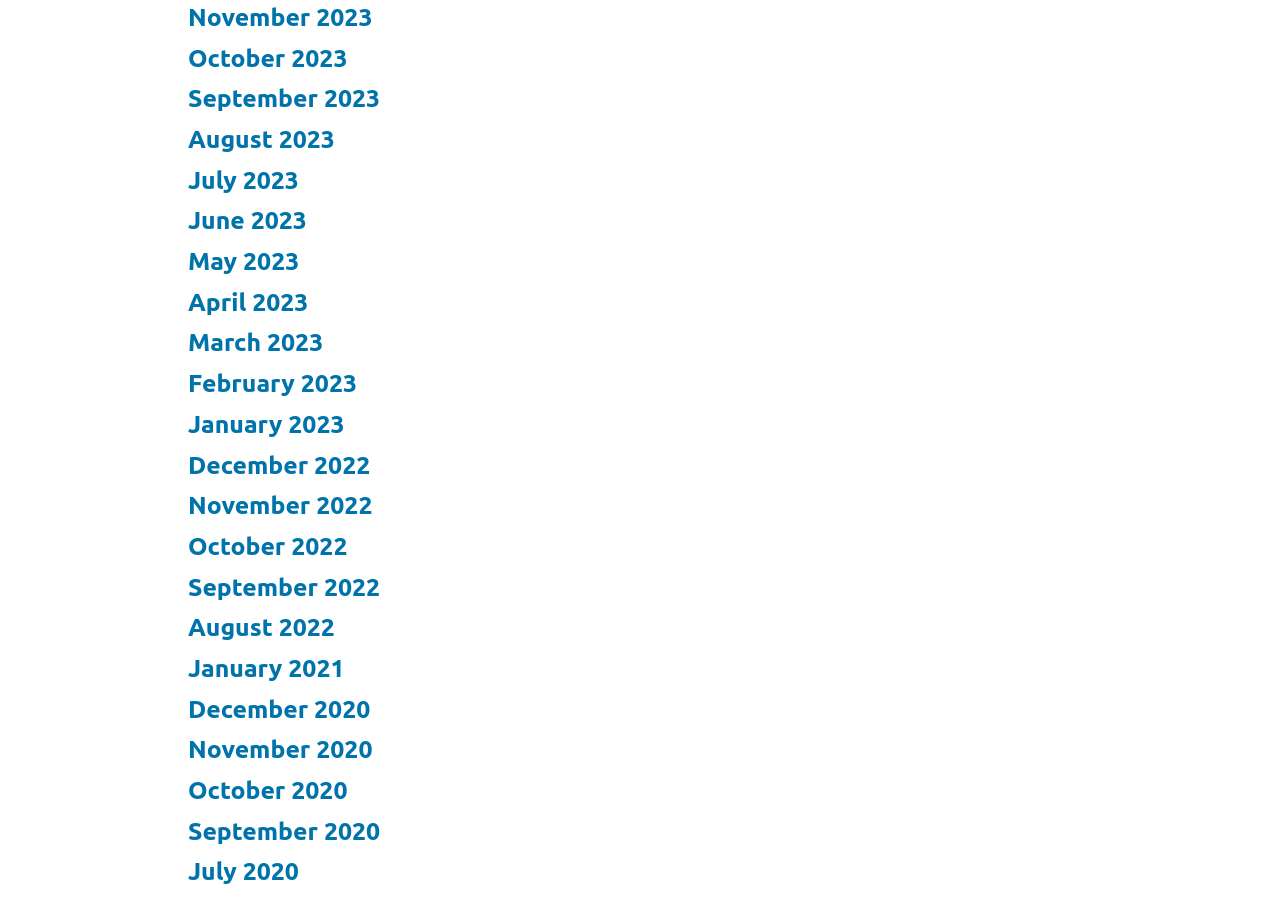Determine the bounding box coordinates of the section to be clicked to follow the instruction: "View July 2020". The coordinates should be given as four float numbers between 0 and 1, formatted as [left, top, right, bottom].

[0.147, 0.95, 0.234, 0.981]